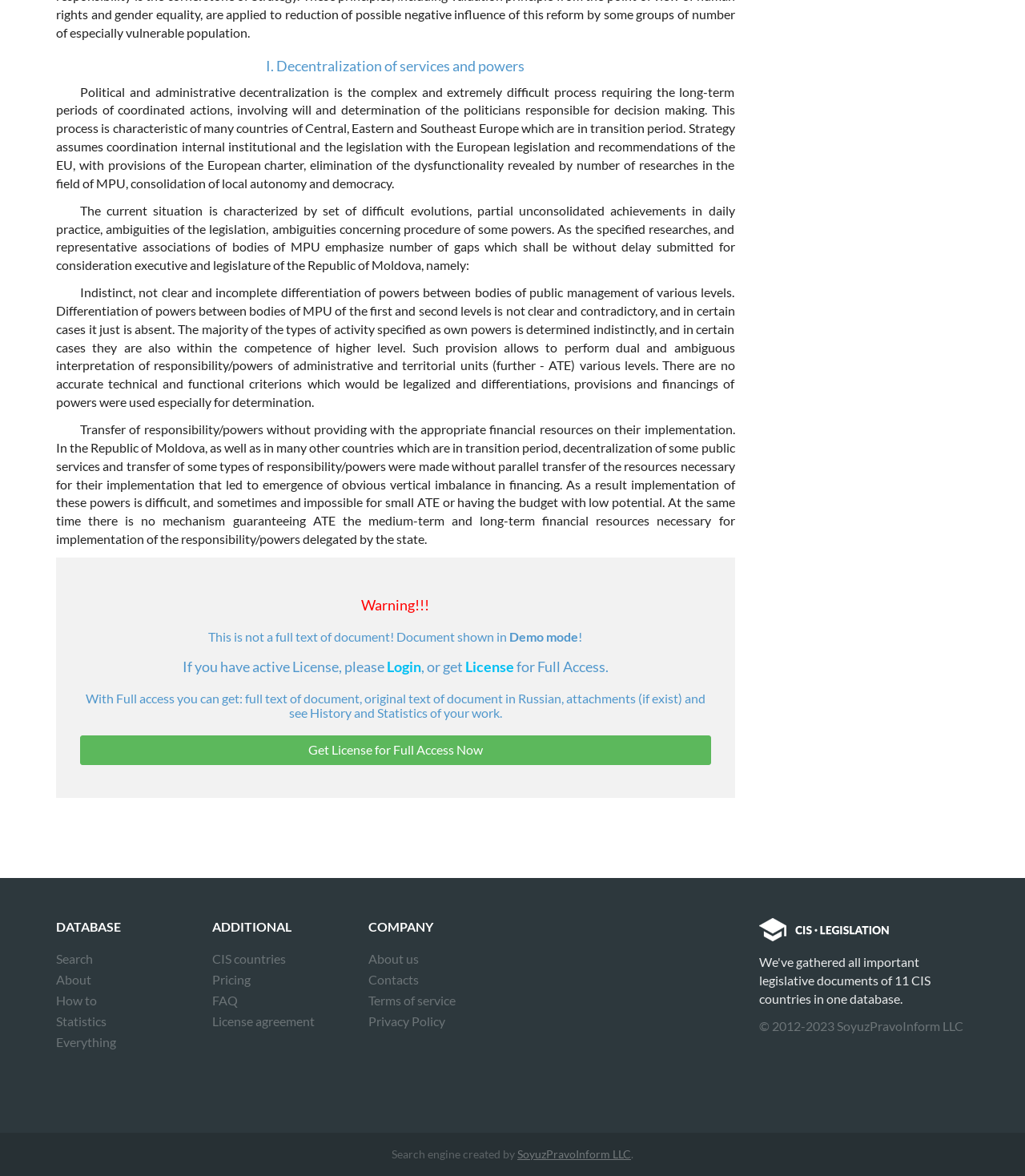What is the main topic of the text?
Using the picture, provide a one-word or short phrase answer.

Decentralization of services and powers